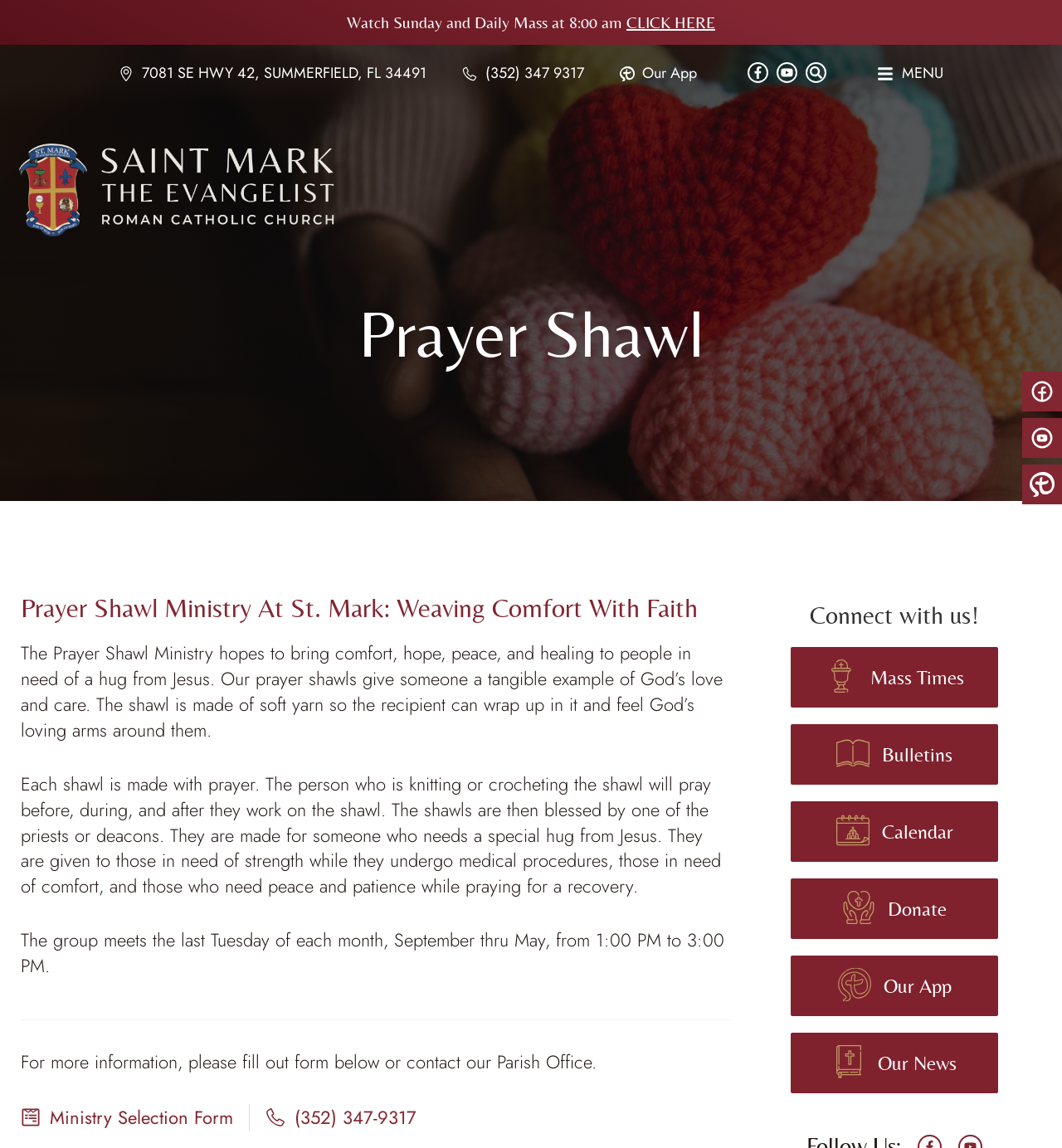Predict the bounding box coordinates for the UI element described as: "Donate". The coordinates should be four float numbers between 0 and 1, presented as [left, top, right, bottom].

[0.744, 0.765, 0.939, 0.818]